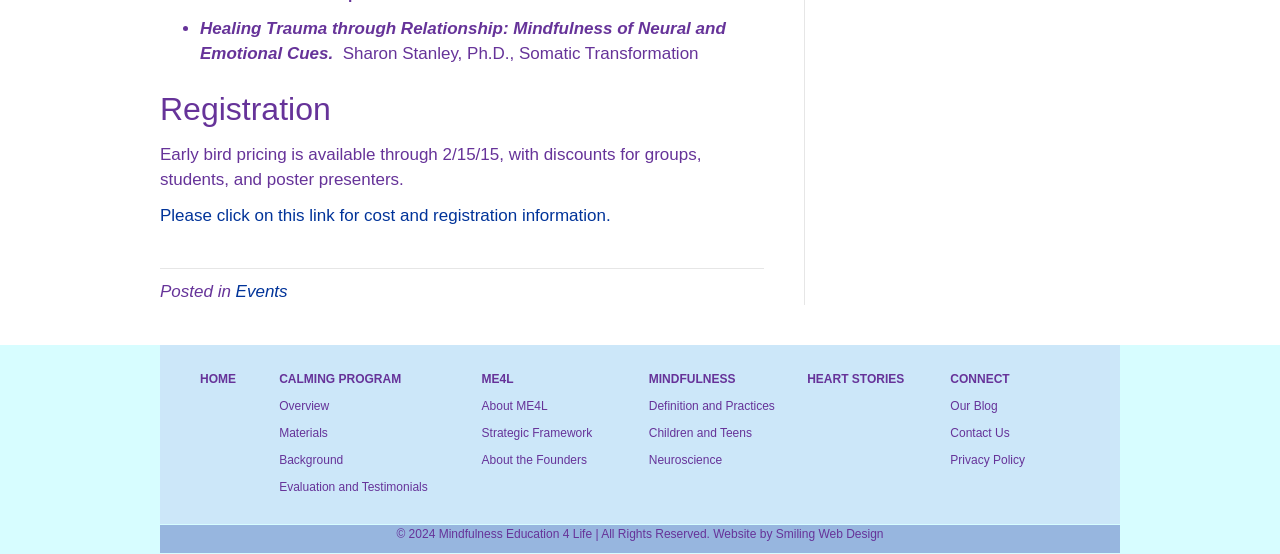Please identify the bounding box coordinates of the area that needs to be clicked to follow this instruction: "Go to the 'Events' page".

[0.184, 0.509, 0.225, 0.544]